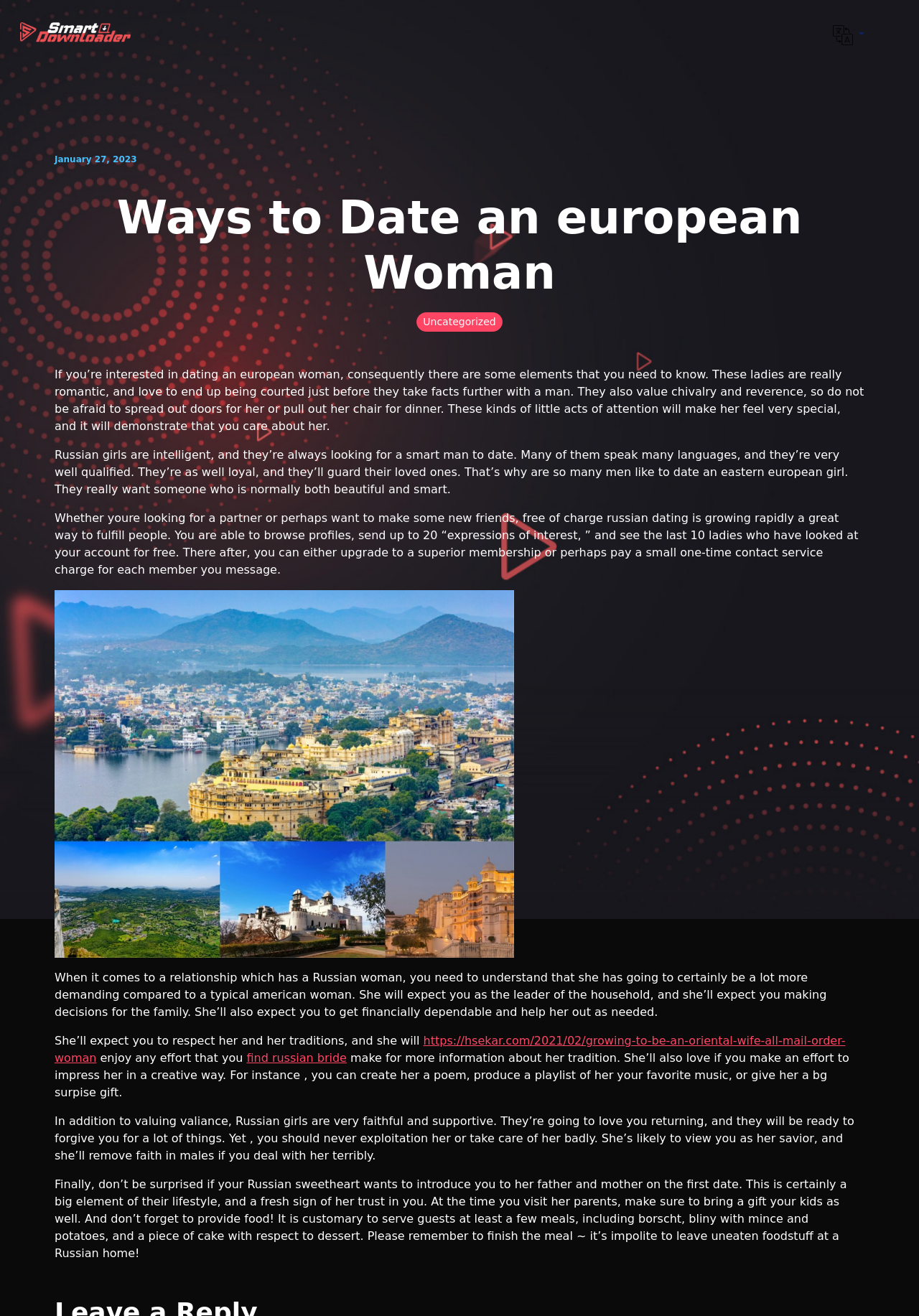Respond to the question below with a concise word or phrase:
What is the logo of the website?

Smart Downloader logo